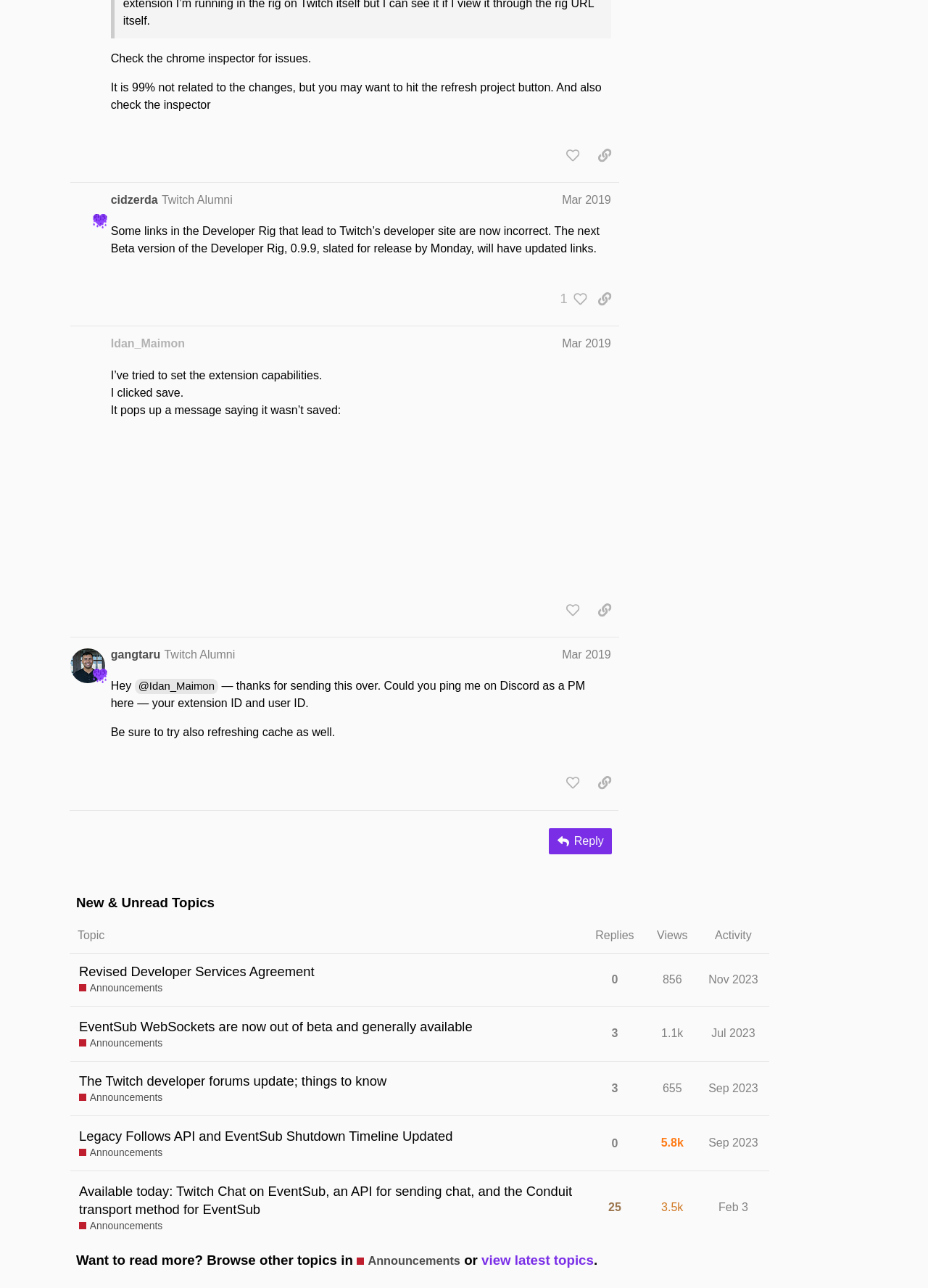Highlight the bounding box coordinates of the element you need to click to perform the following instruction: "copy a link to this post to clipboard."

[0.637, 0.111, 0.667, 0.13]